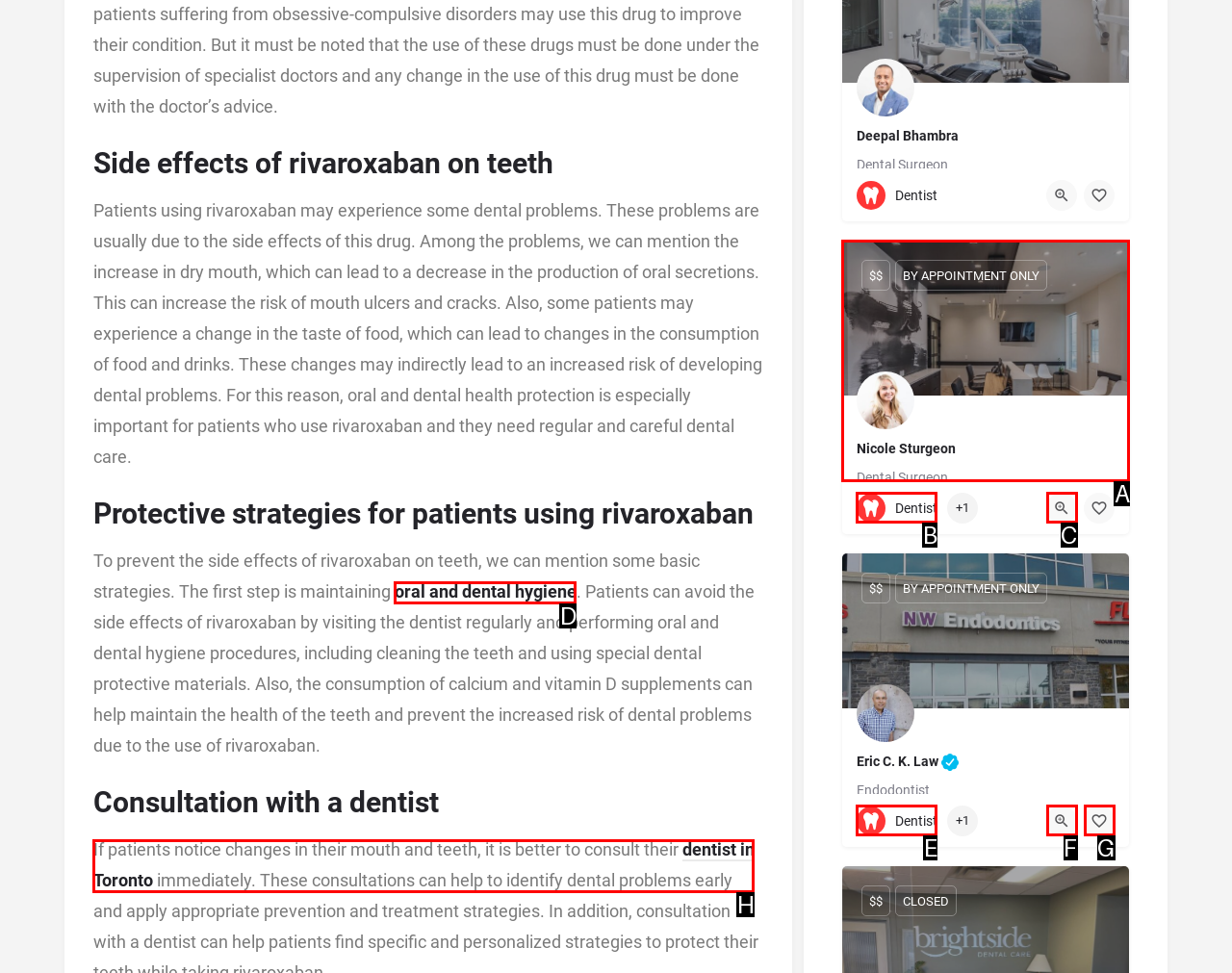For the task: Contact Nicole Sturgeon Dental Surgeon, tell me the letter of the option you should click. Answer with the letter alone.

A